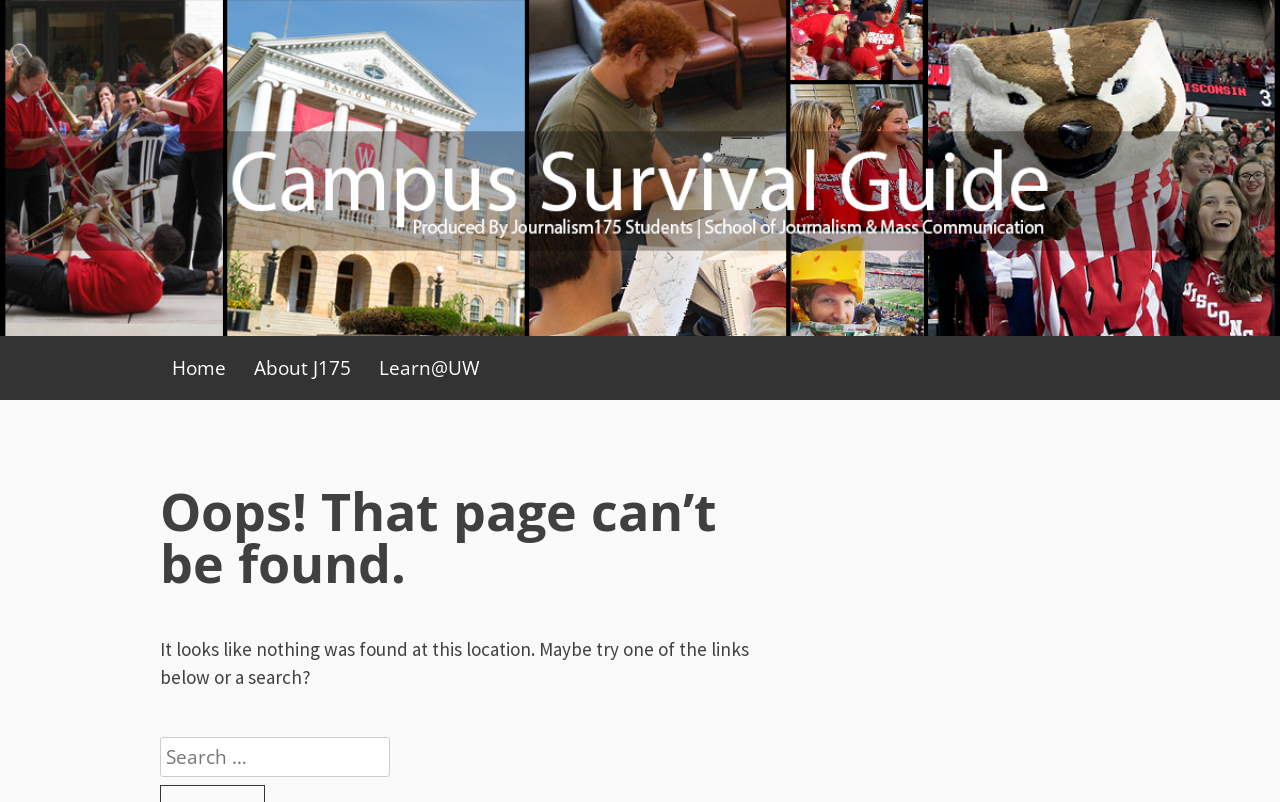Identify and provide the bounding box for the element described by: "About J175".

[0.189, 0.431, 0.284, 0.486]